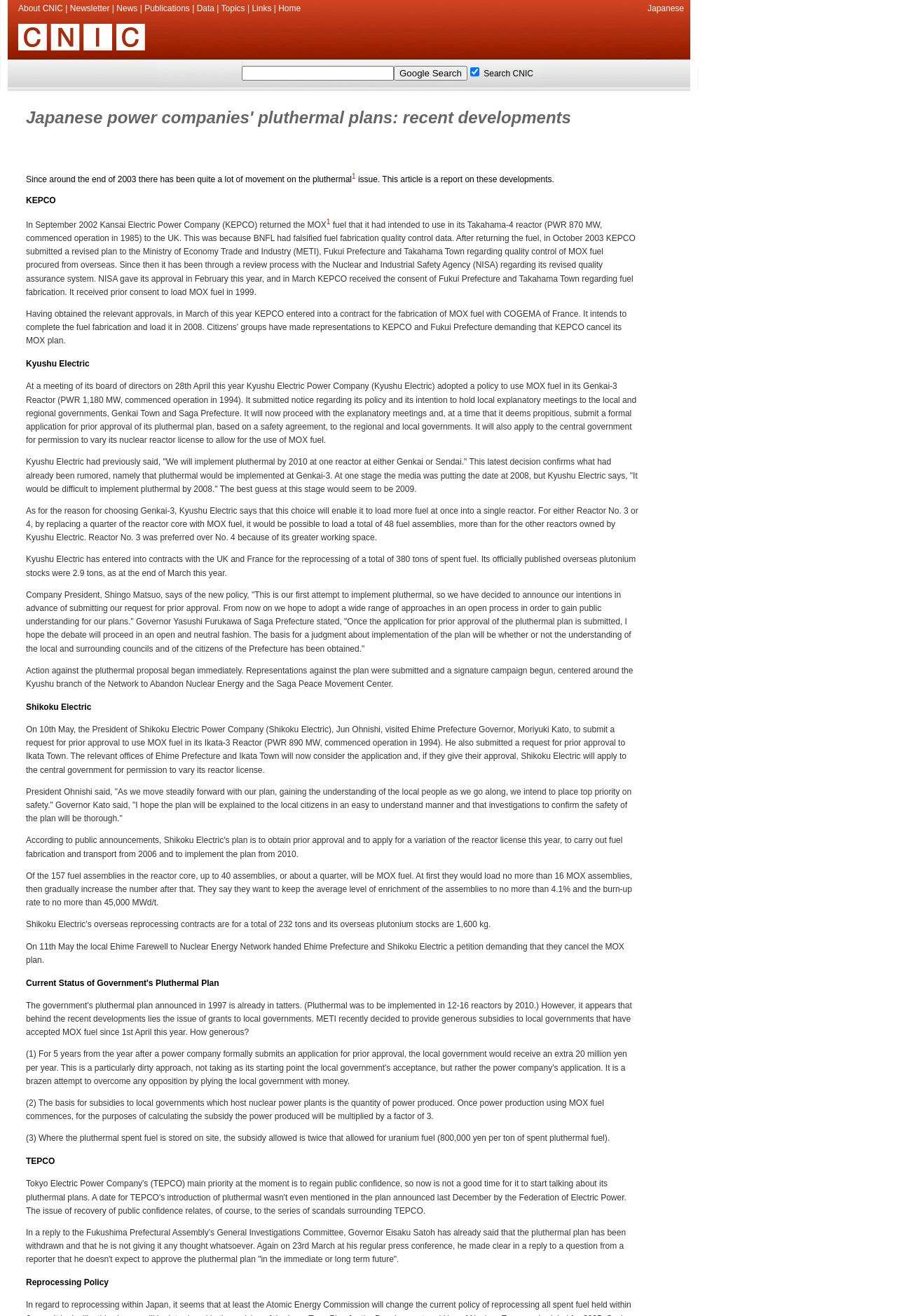Can you determine the bounding box coordinates of the area that needs to be clicked to fulfill the following instruction: "Search for something"?

None